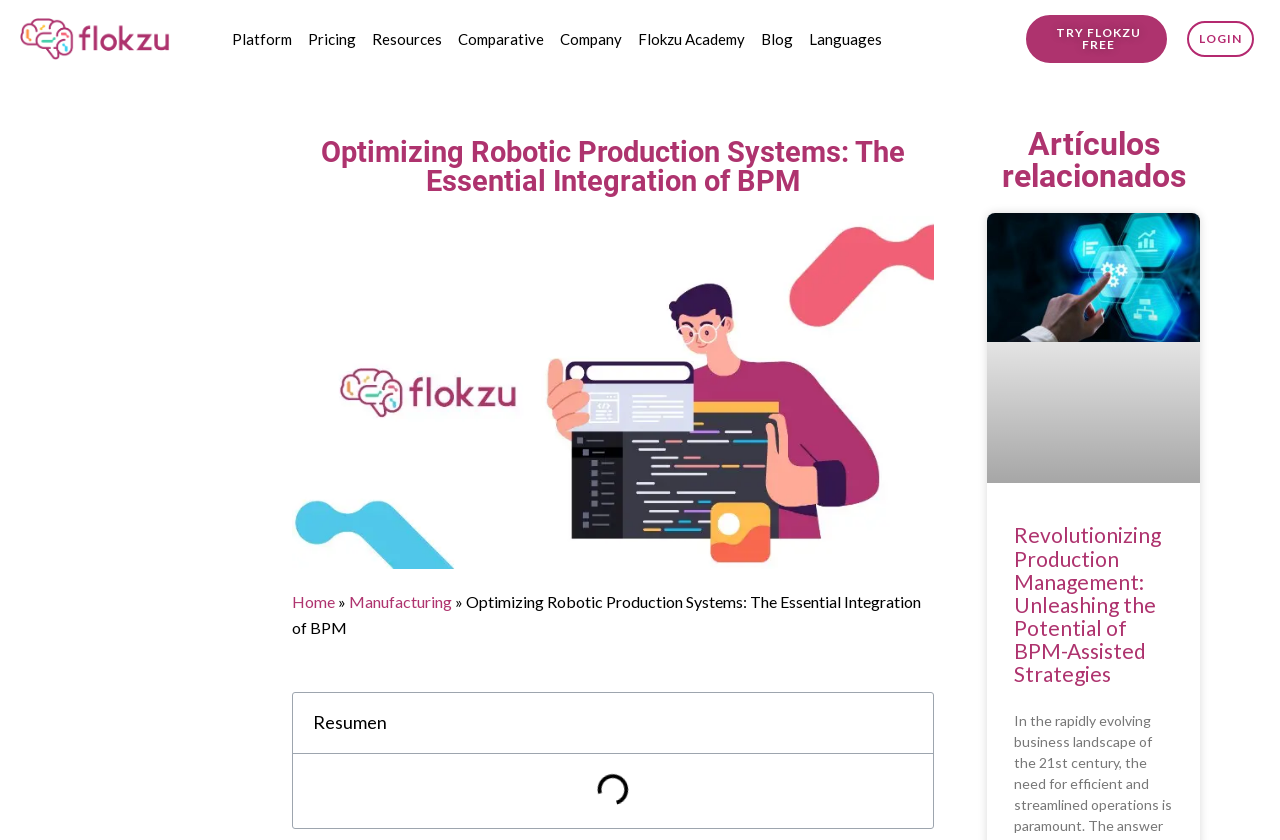What is the call-to-action button on the top right corner?
Refer to the image and respond with a one-word or short-phrase answer.

TRY FLOKZU FREE